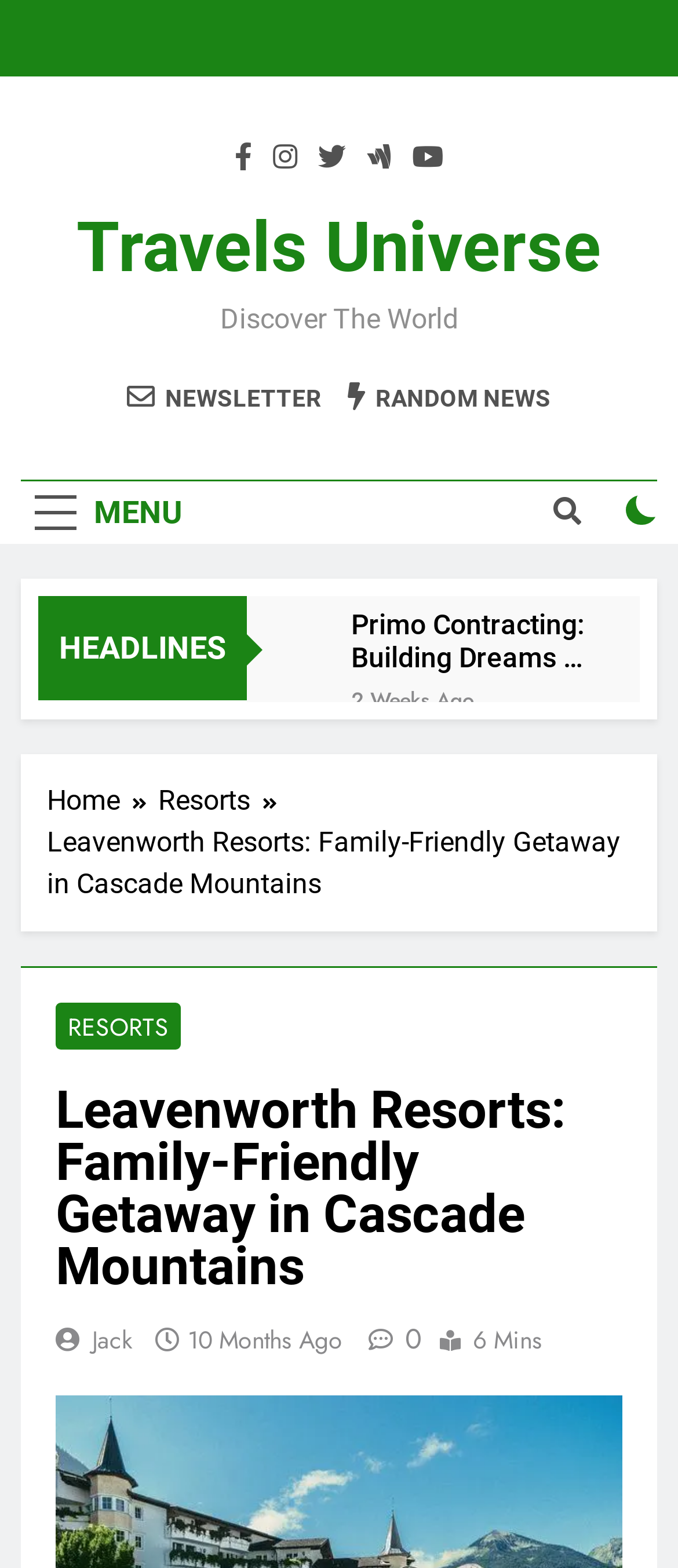Answer the following query with a single word or phrase:
How many articles are displayed on this webpage?

8